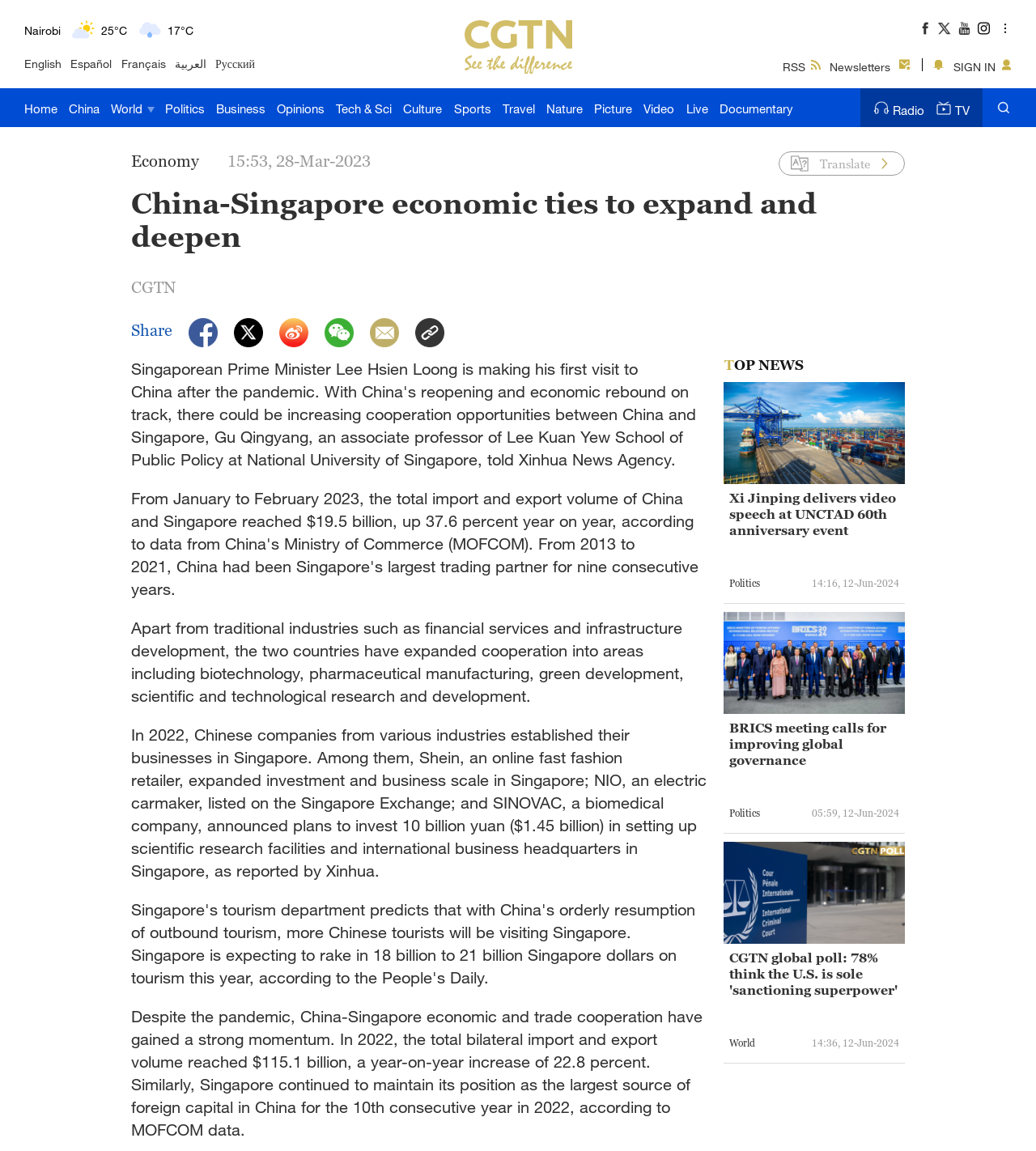What is the time listed next to the 'Economy' section?
Please provide a full and detailed response to the question.

I found the answer by looking at the 'Economy' section of the webpage, where it lists the time next to the section title. The time listed is 15:53, 28-Mar-2023.